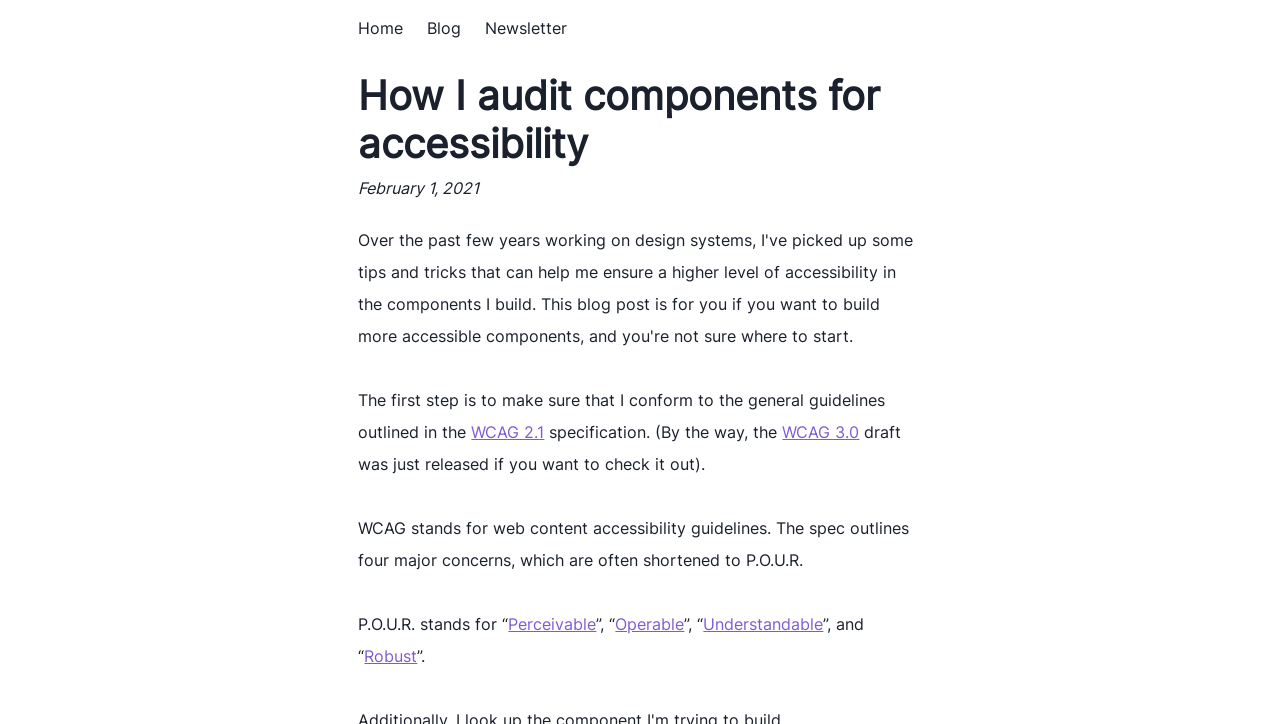Please specify the bounding box coordinates of the area that should be clicked to accomplish the following instruction: "Browse the business news". The coordinates should consist of four float numbers between 0 and 1, i.e., [left, top, right, bottom].

None